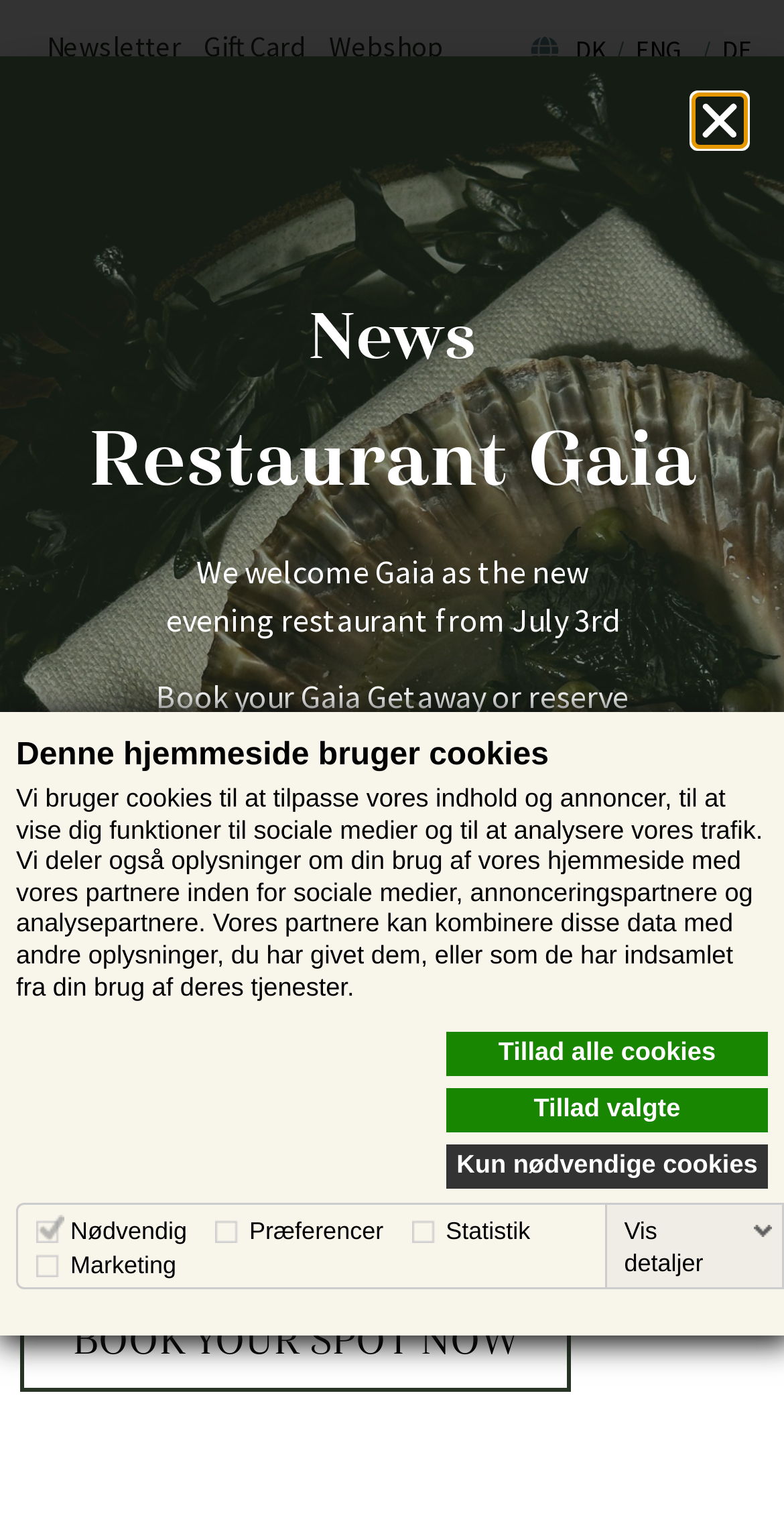Determine the bounding box coordinates (top-left x, top-left y, bottom-right x, bottom-right y) of the UI element described in the following text: Read more about Gaia getaway

[0.051, 0.575, 0.949, 0.674]